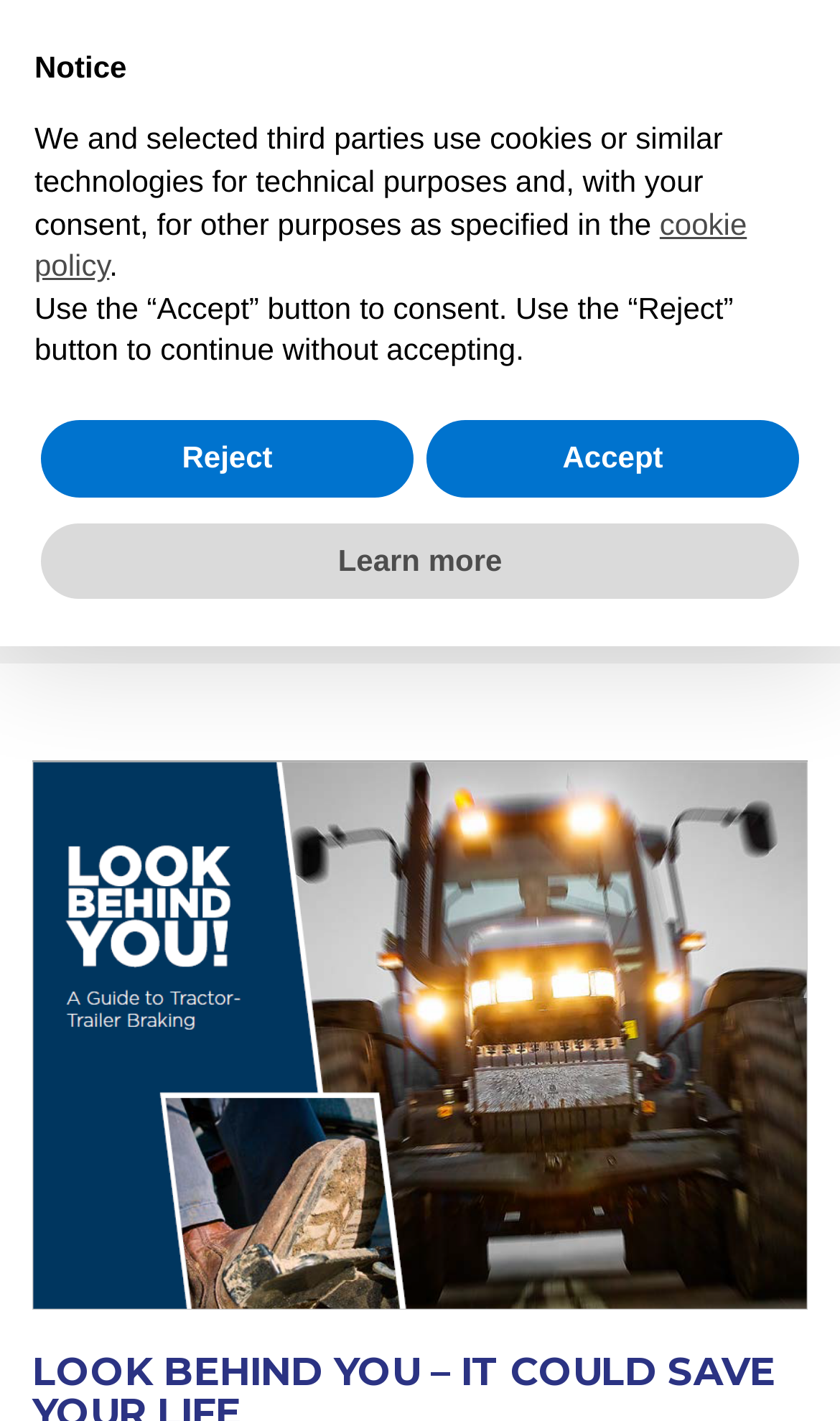Respond with a single word or phrase to the following question:
How many navigation links are there?

2